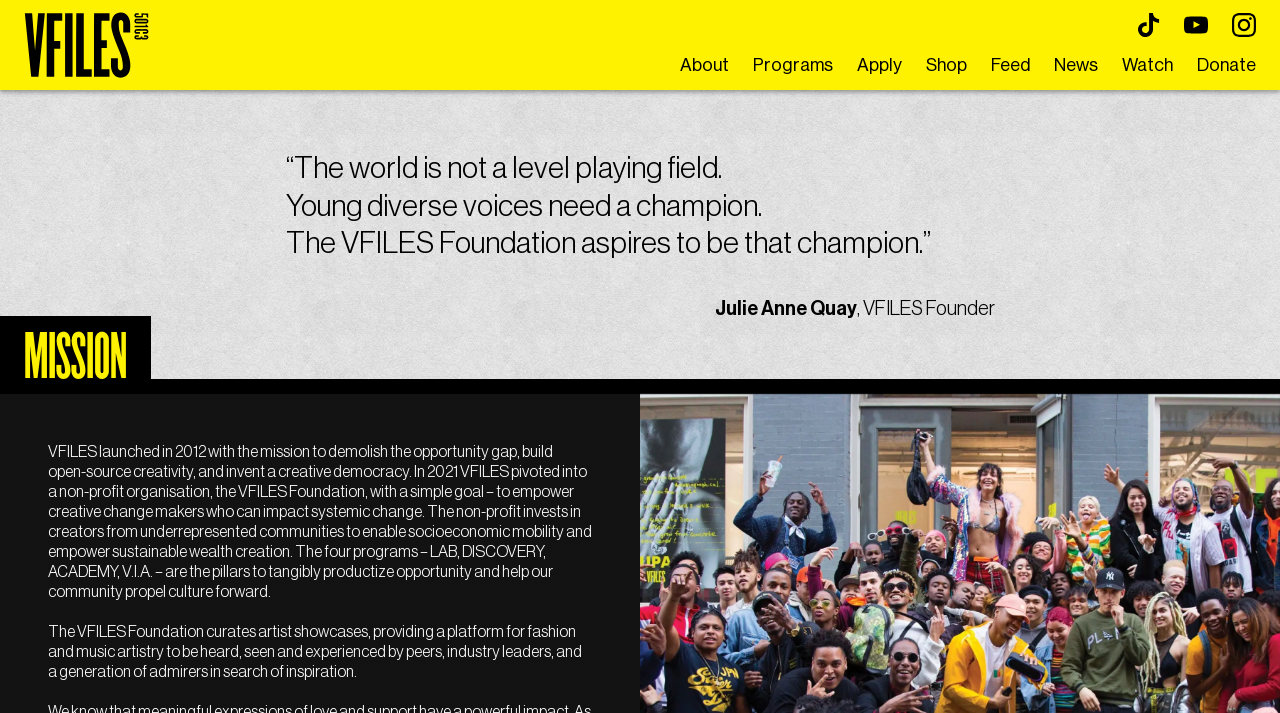Ascertain the bounding box coordinates for the UI element detailed here: "parent_node: About aria-label="home"". The coordinates should be provided as [left, top, right, bottom] with each value being a float between 0 and 1.

[0.019, 0.017, 0.116, 0.109]